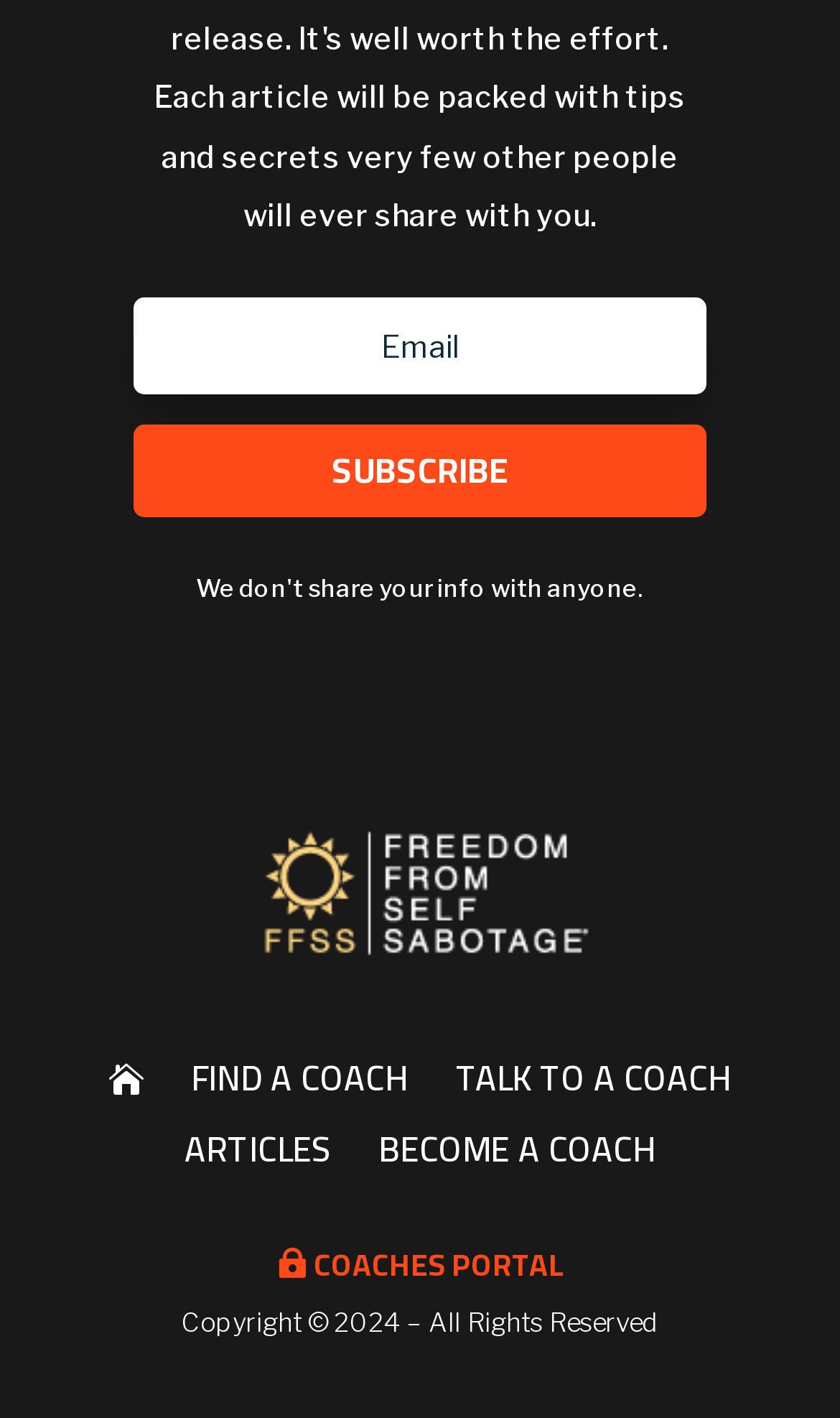Provide a short, one-word or phrase answer to the question below:
What is the purpose of the textbox?

Unknown